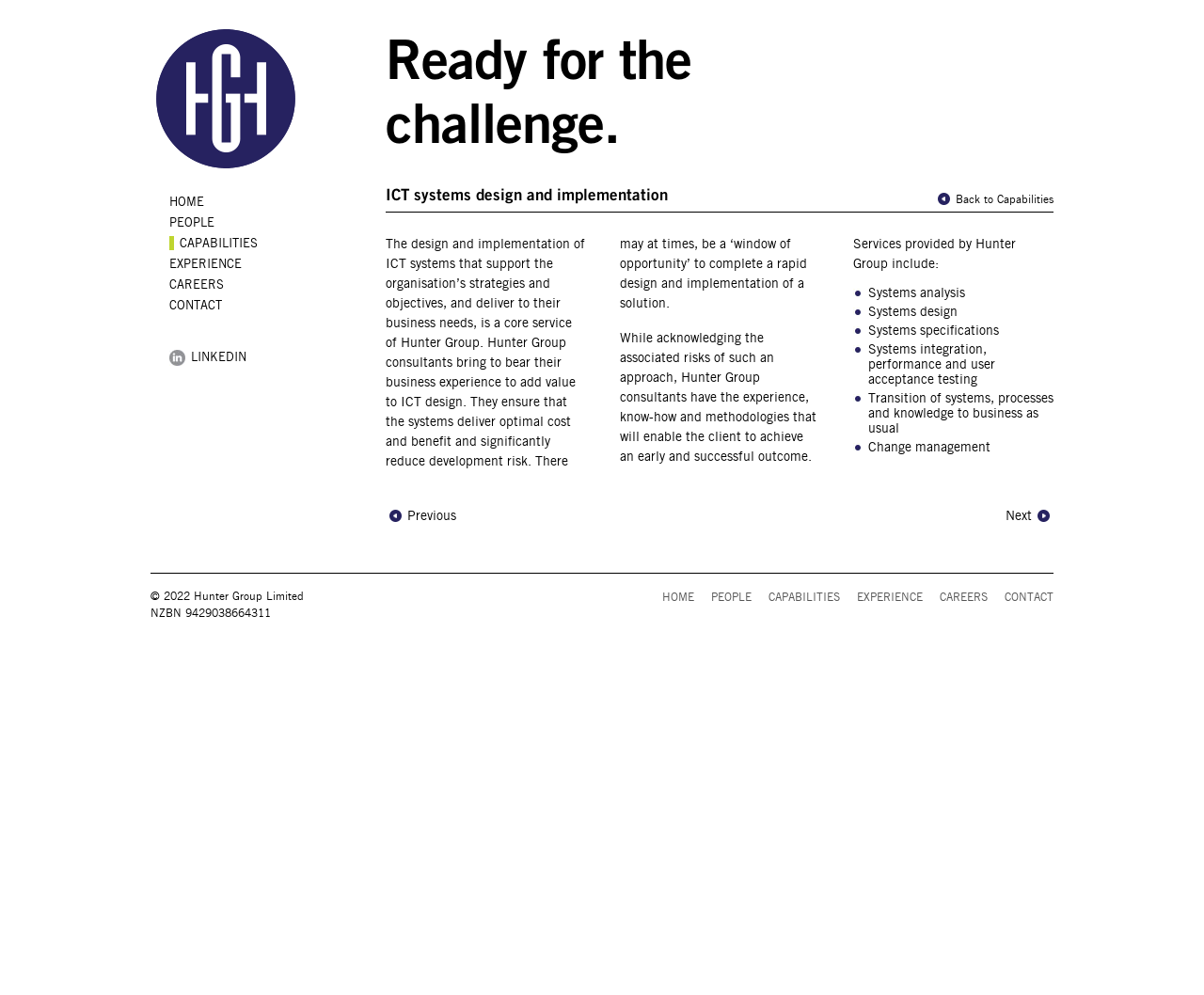Find the bounding box coordinates for the area that should be clicked to accomplish the instruction: "Read about ICT systems design and implementation".

[0.32, 0.189, 0.875, 0.214]